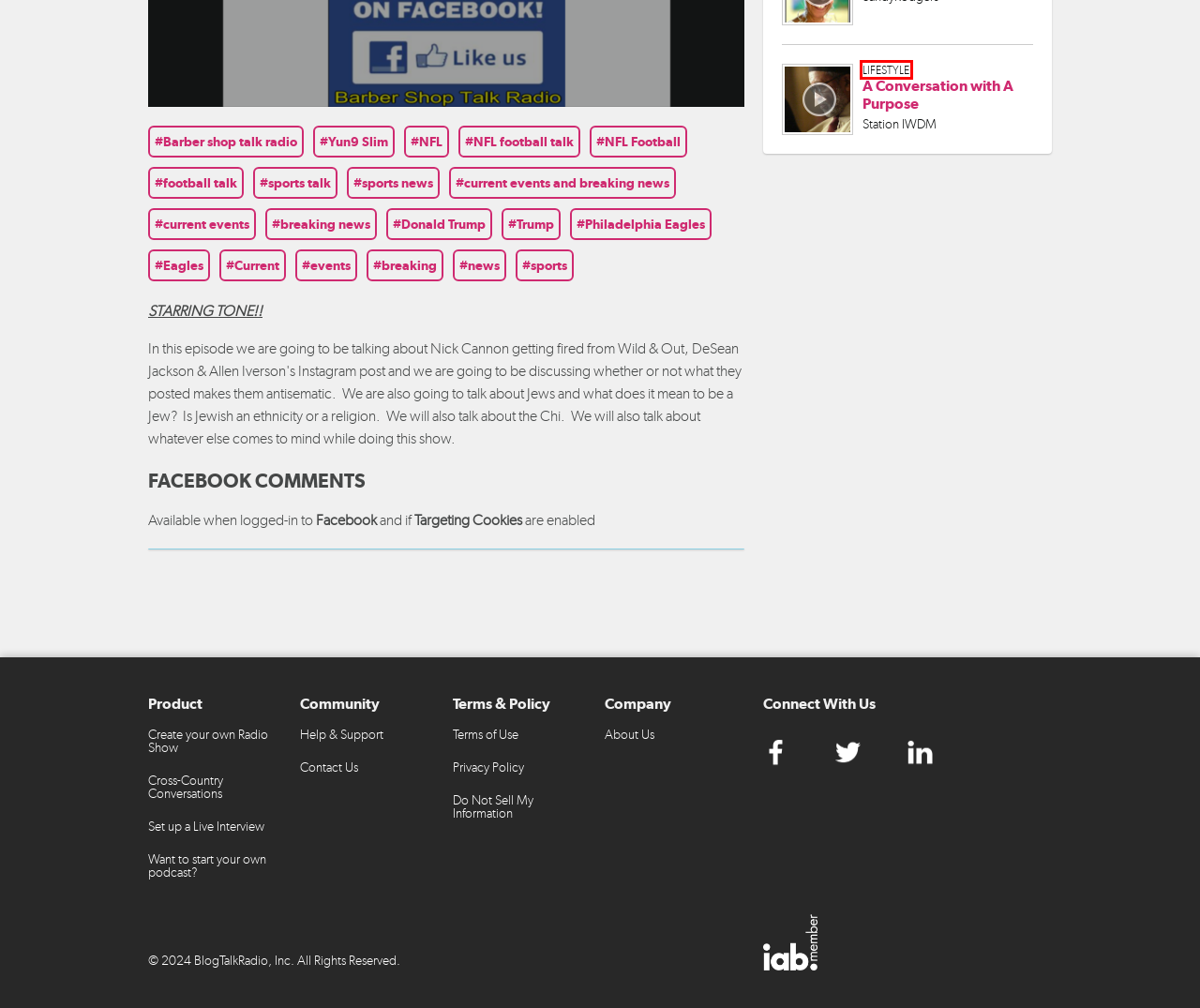Given a screenshot of a webpage with a red bounding box highlighting a UI element, determine which webpage description best matches the new webpage that appears after clicking the highlighted element. Here are the candidates:
A. Blogtalkradio Support
B. The Science of Health and You 06/04 by Station IWDM | Lifestyle
C. Set Up a Live Interview in 3 Easy Steps  | BlogTalkRadio
D. A Conversation with A Purpose Online Radio  by Station IWDM | BlogTalkRadio
E. BlogTalkRadio Help Center
F. {CategoryTitle} | Blog Talk Radio
G. BlogTalkRadio - About
H. IAB

F